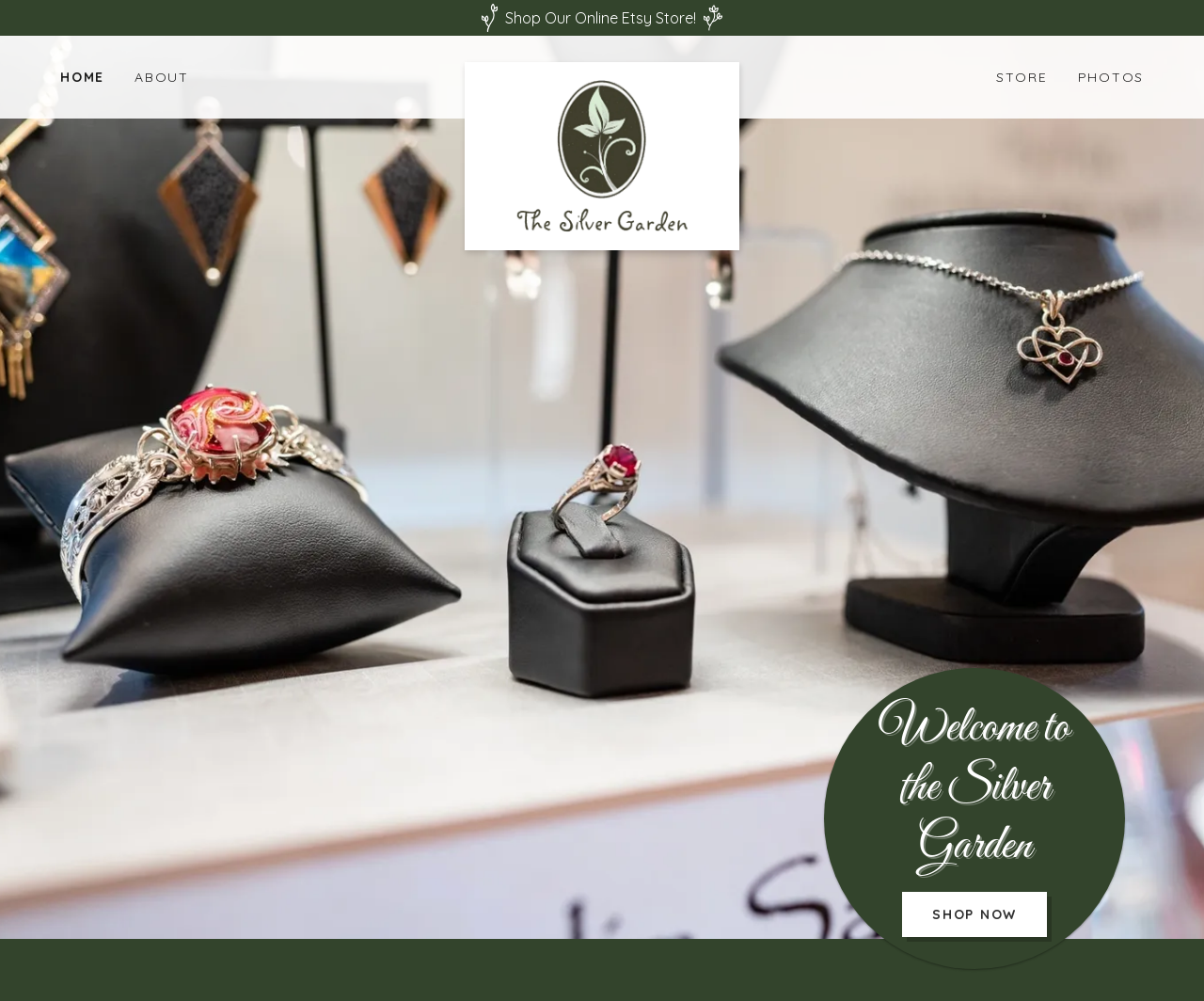Identify the bounding box coordinates of the clickable region necessary to fulfill the following instruction: "Visit the online Etsy store". The bounding box coordinates should be four float numbers between 0 and 1, i.e., [left, top, right, bottom].

[0.0, 0.004, 1.0, 0.032]